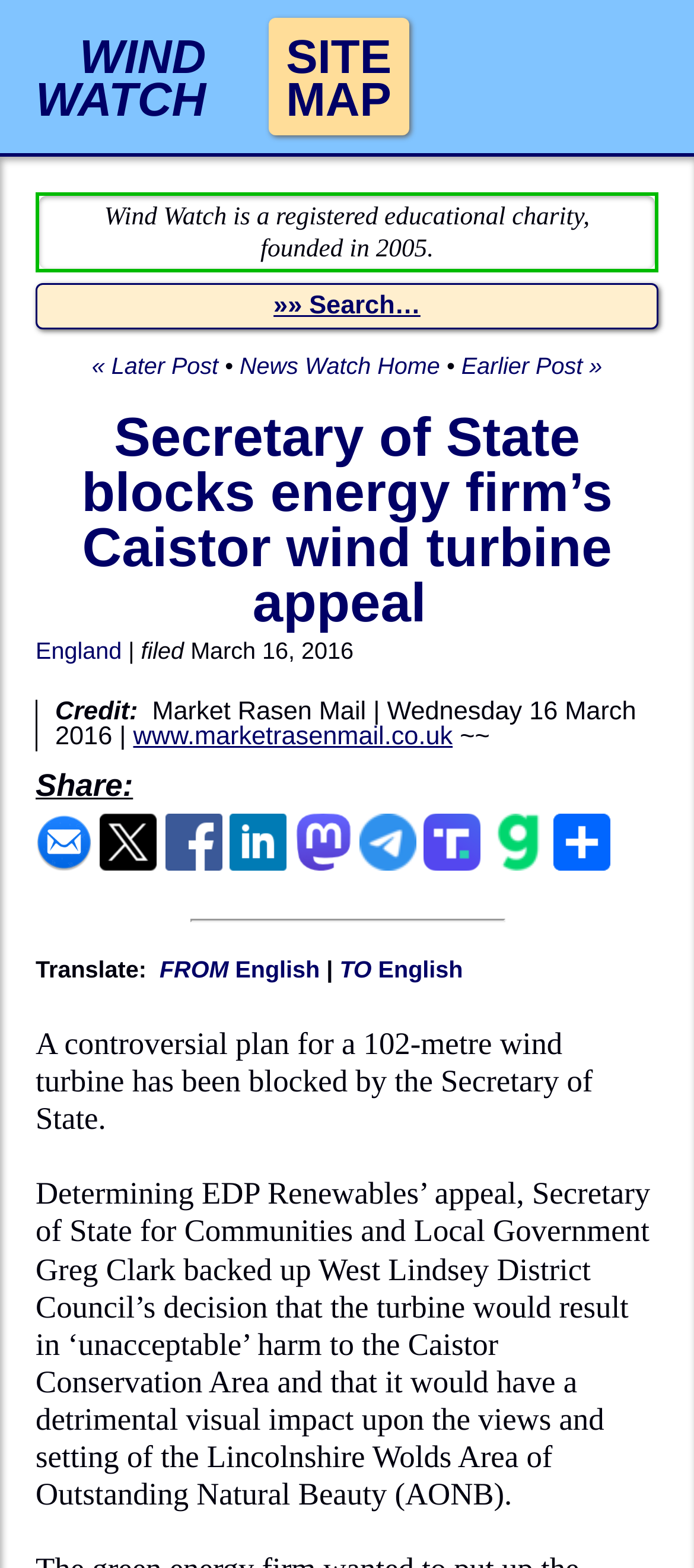Given the description of the UI element: "title="Share on X"", predict the bounding box coordinates in the form of [left, top, right, bottom], with each value being a float between 0 and 1.

[0.145, 0.537, 0.227, 0.559]